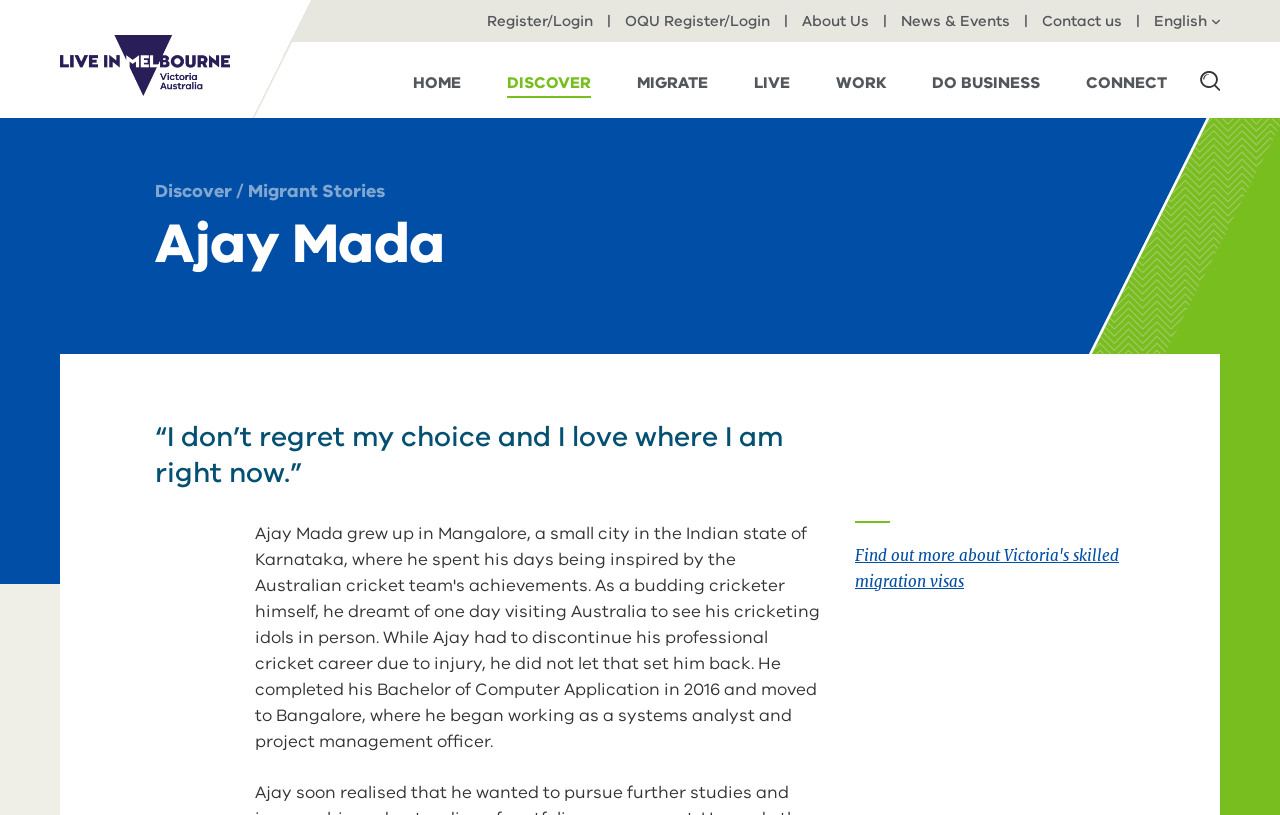Based on the image, give a detailed response to the question: What is the topic of the migrant story?

I found a link with the text 'Find out more about Victoria's skilled migration visas', which is related to the migrant story mentioned earlier on the webpage.